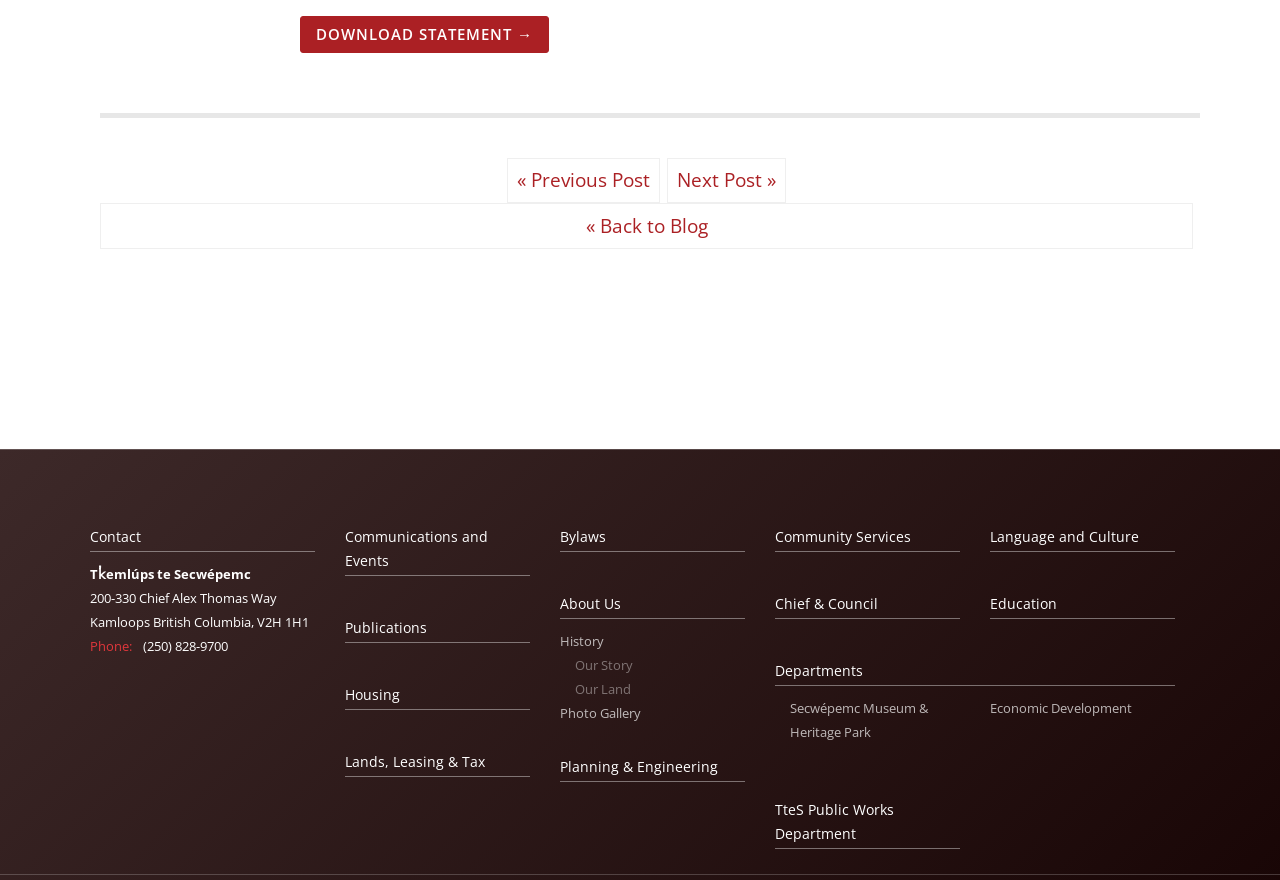Indicate the bounding box coordinates of the clickable region to achieve the following instruction: "visit communications and events."

[0.27, 0.596, 0.414, 0.654]